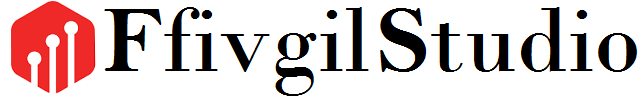What does the bold lettering of 'FfivgilStudio' convey?
Please ensure your answer is as detailed and informative as possible.

The bold, elegant lettering of 'FfivgilStudio' in black conveys professionalism and reliability, which is an important aspect of the webpage's content theme.